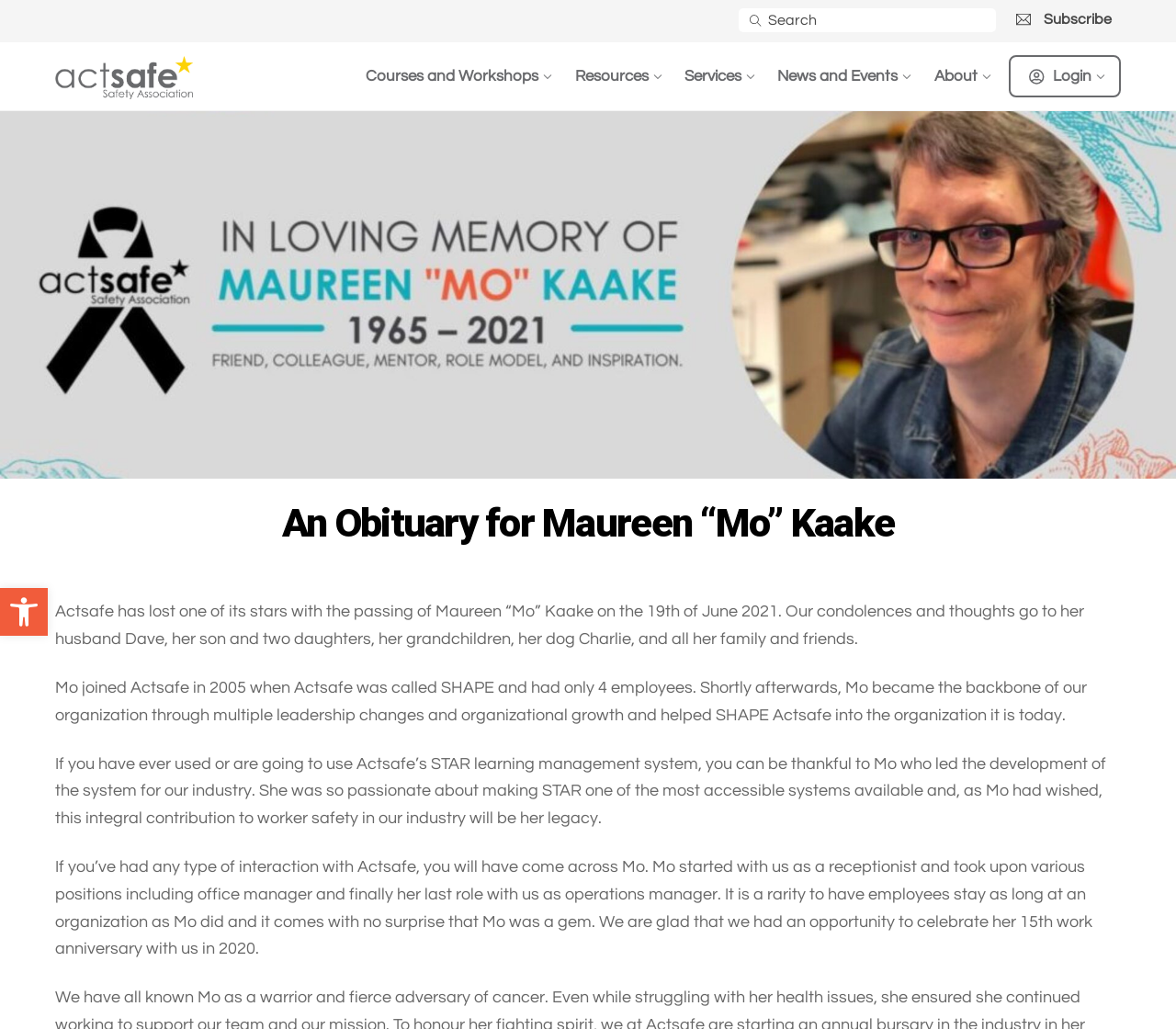Could you locate the bounding box coordinates for the section that should be clicked to accomplish this task: "Visit the Courses and Workshops page".

[0.303, 0.052, 0.466, 0.097]